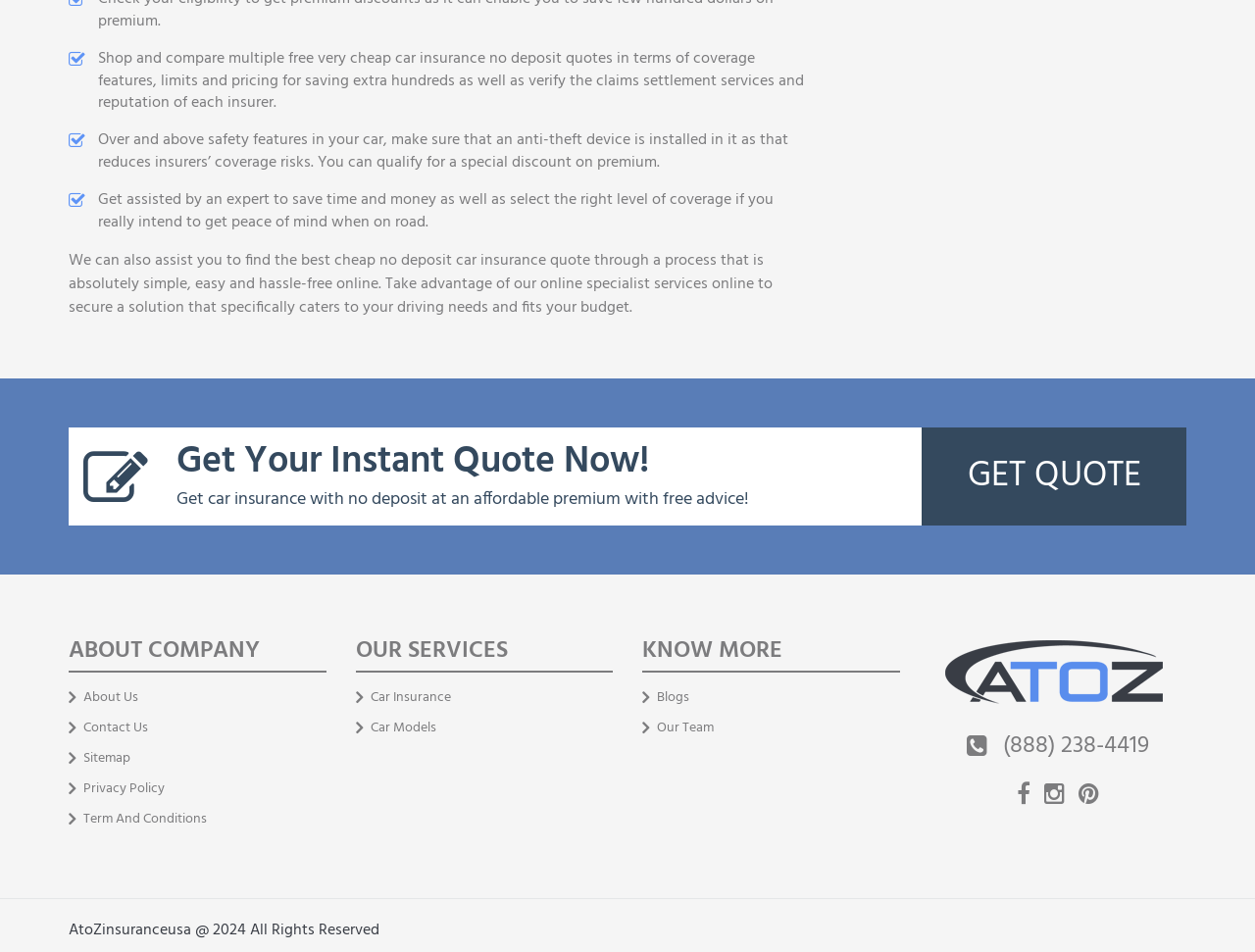Please identify the coordinates of the bounding box that should be clicked to fulfill this instruction: "Select an option from the dropdown menu".

None